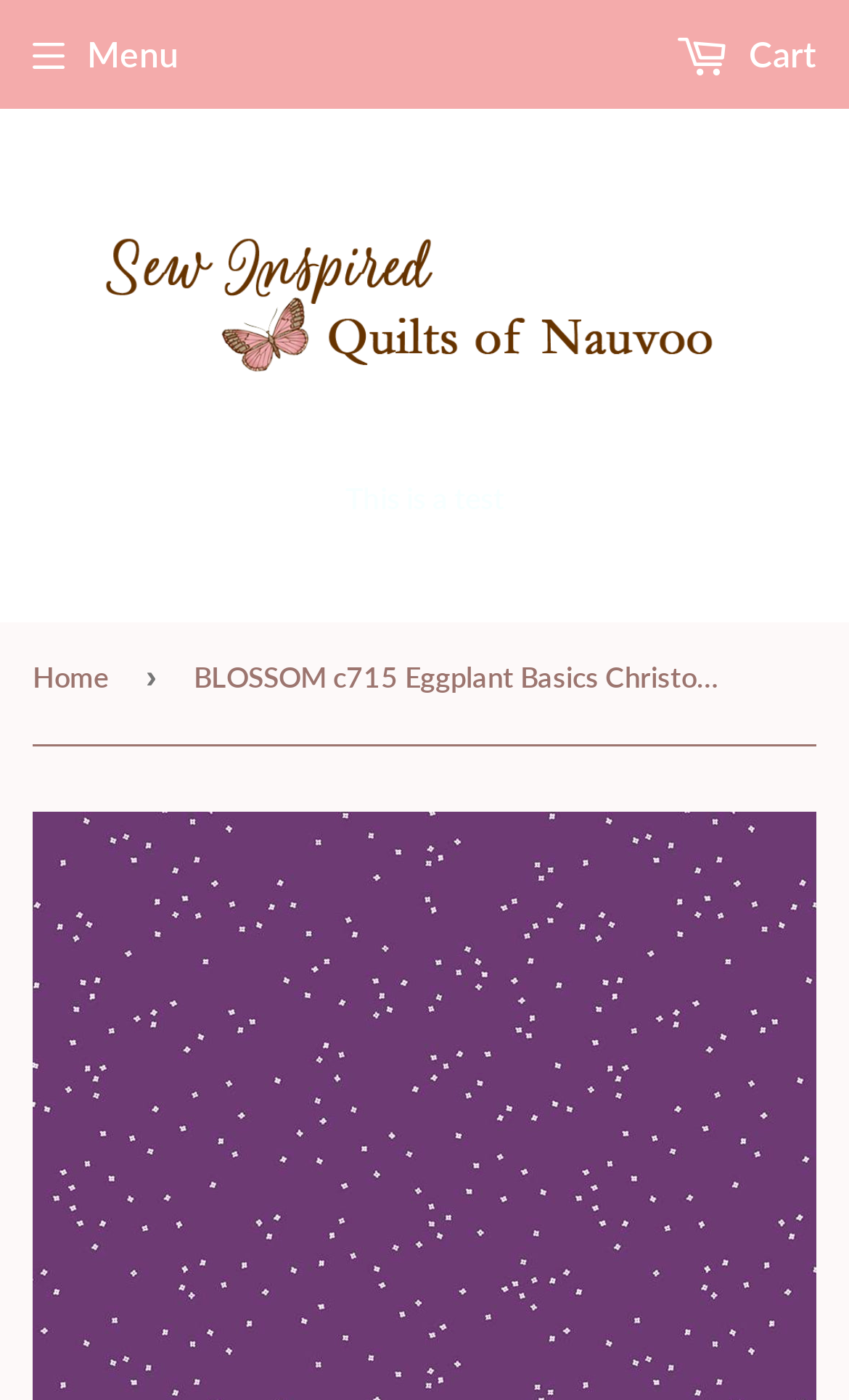What is the logo of Sew Inspired Nauvoo?
Analyze the image and deliver a detailed answer to the question.

I found the logo by looking at the image element with the text 'Sew Inspired Nauvoo Logo' which is located at the top left corner of the webpage.